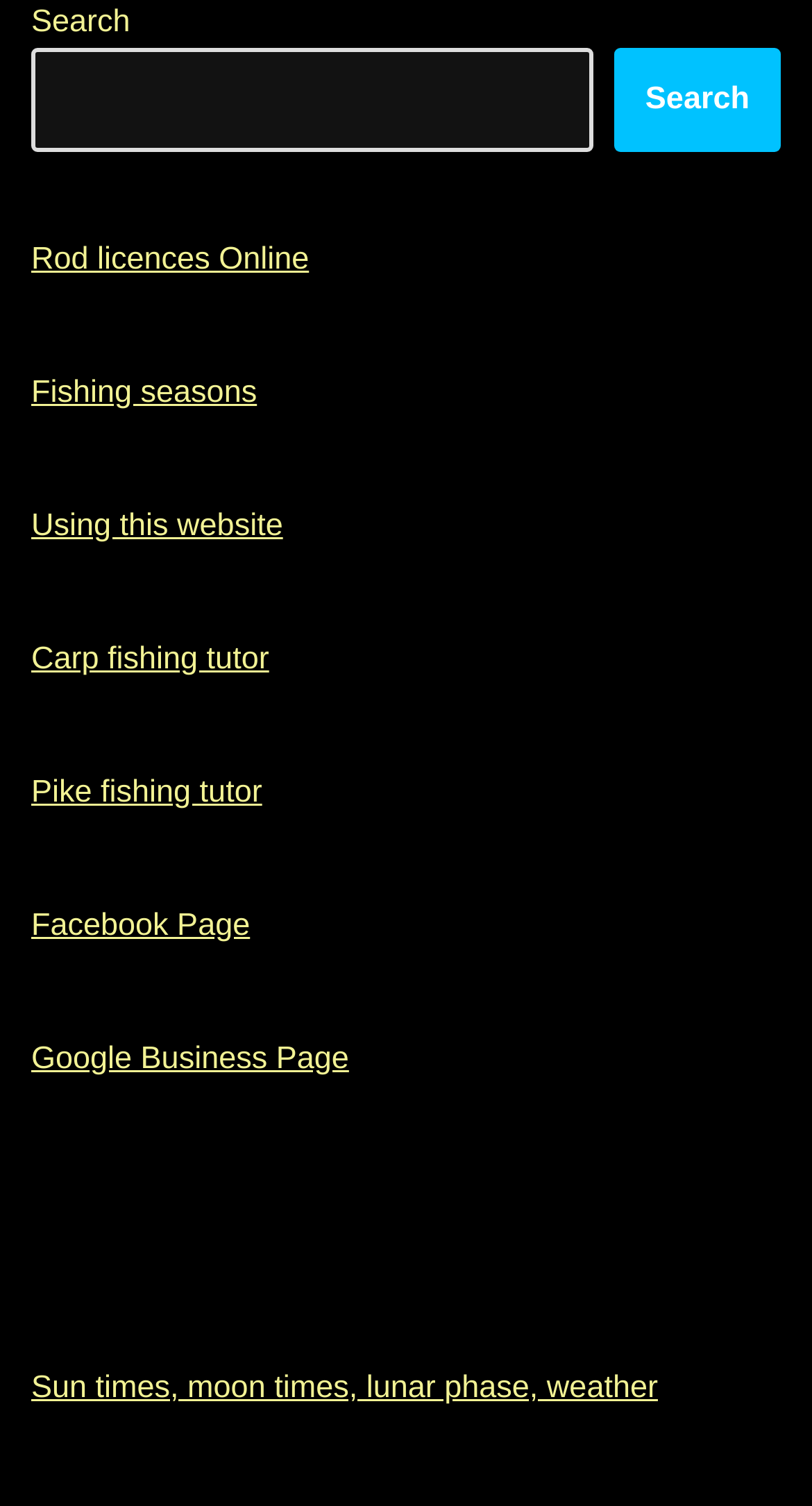Identify the bounding box of the UI element described as follows: "Google Business Page". Provide the coordinates as four float numbers in the range of 0 to 1 [left, top, right, bottom].

[0.038, 0.691, 0.43, 0.715]